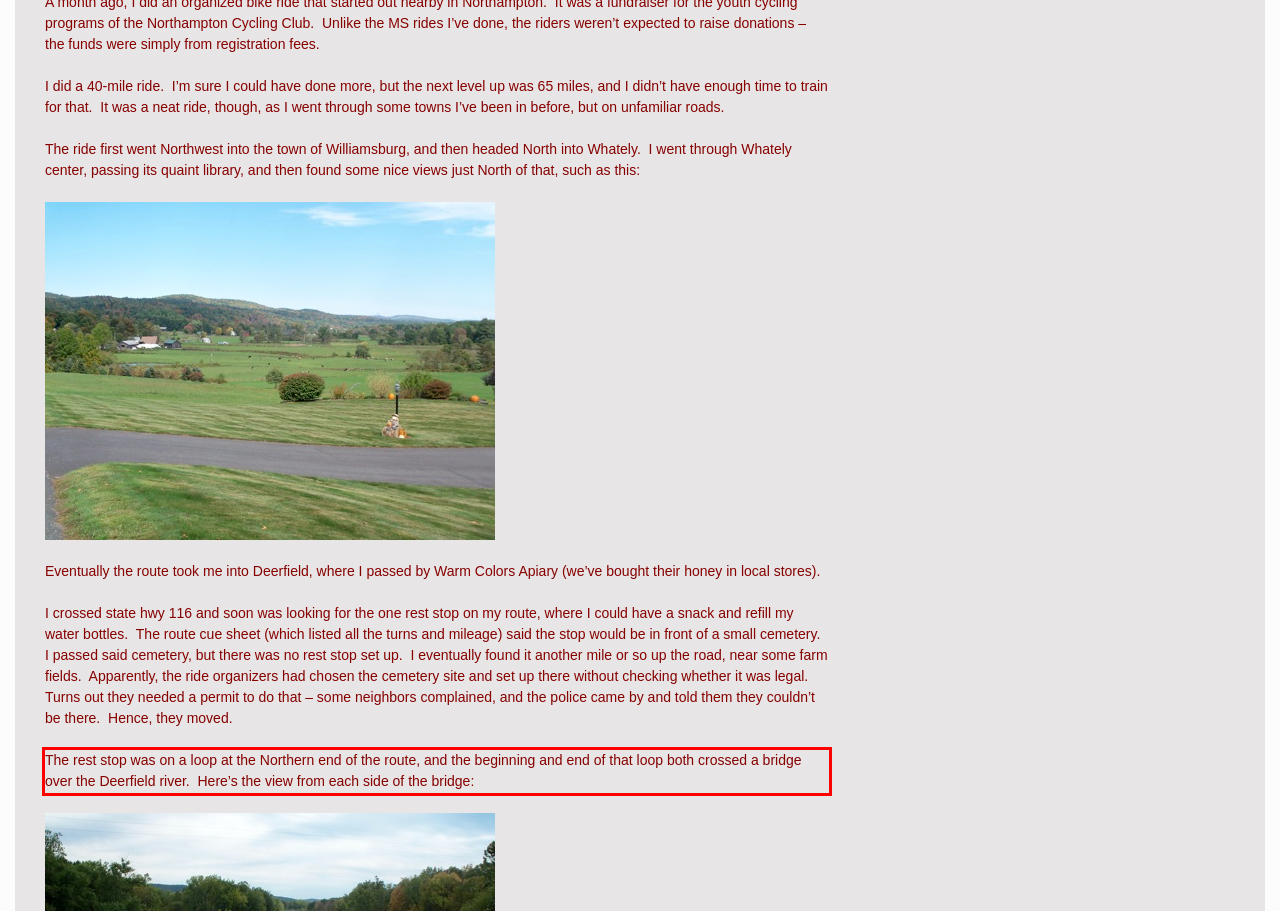Given the screenshot of the webpage, identify the red bounding box, and recognize the text content inside that red bounding box.

The rest stop was on a loop at the Northern end of the route, and the beginning and end of that loop both crossed a bridge over the Deerfield river. Here’s the view from each side of the bridge: